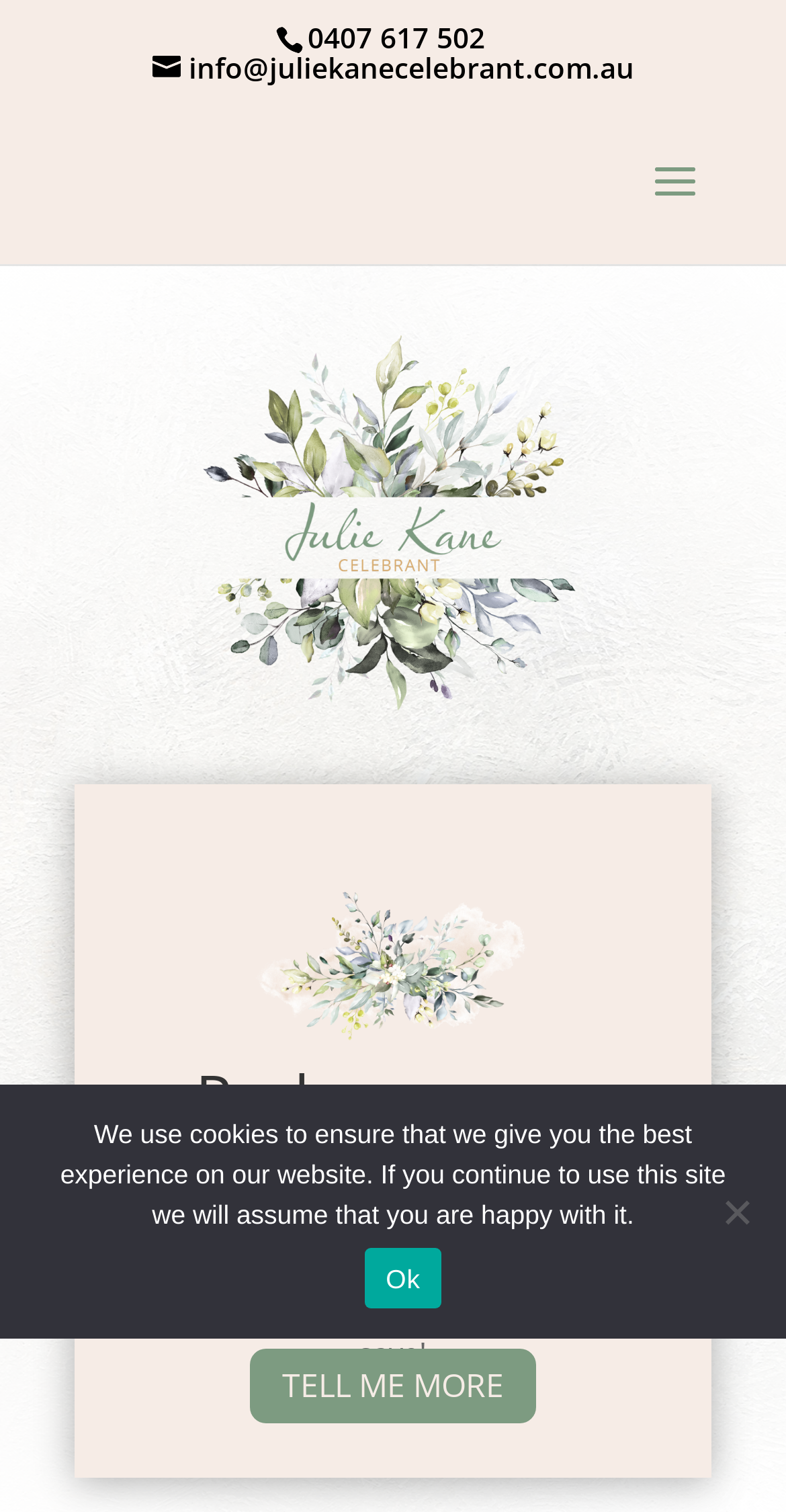What is the call-to-action to learn more about the packages?
Using the visual information, reply with a single word or short phrase.

TELL ME MORE